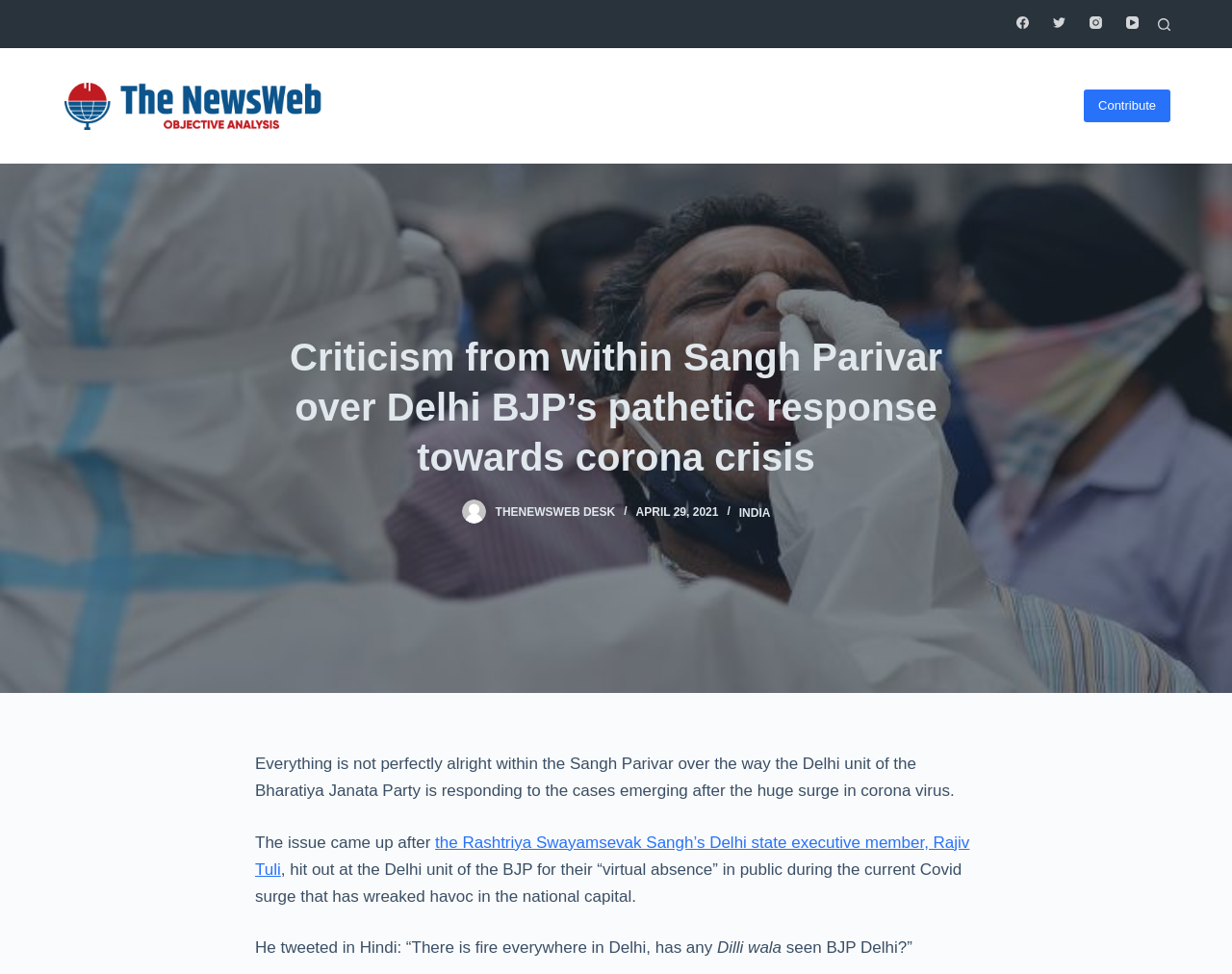Please find the main title text of this webpage.

Criticism from within Sangh Parivar over Delhi BJP’s pathetic response towards corona crisis